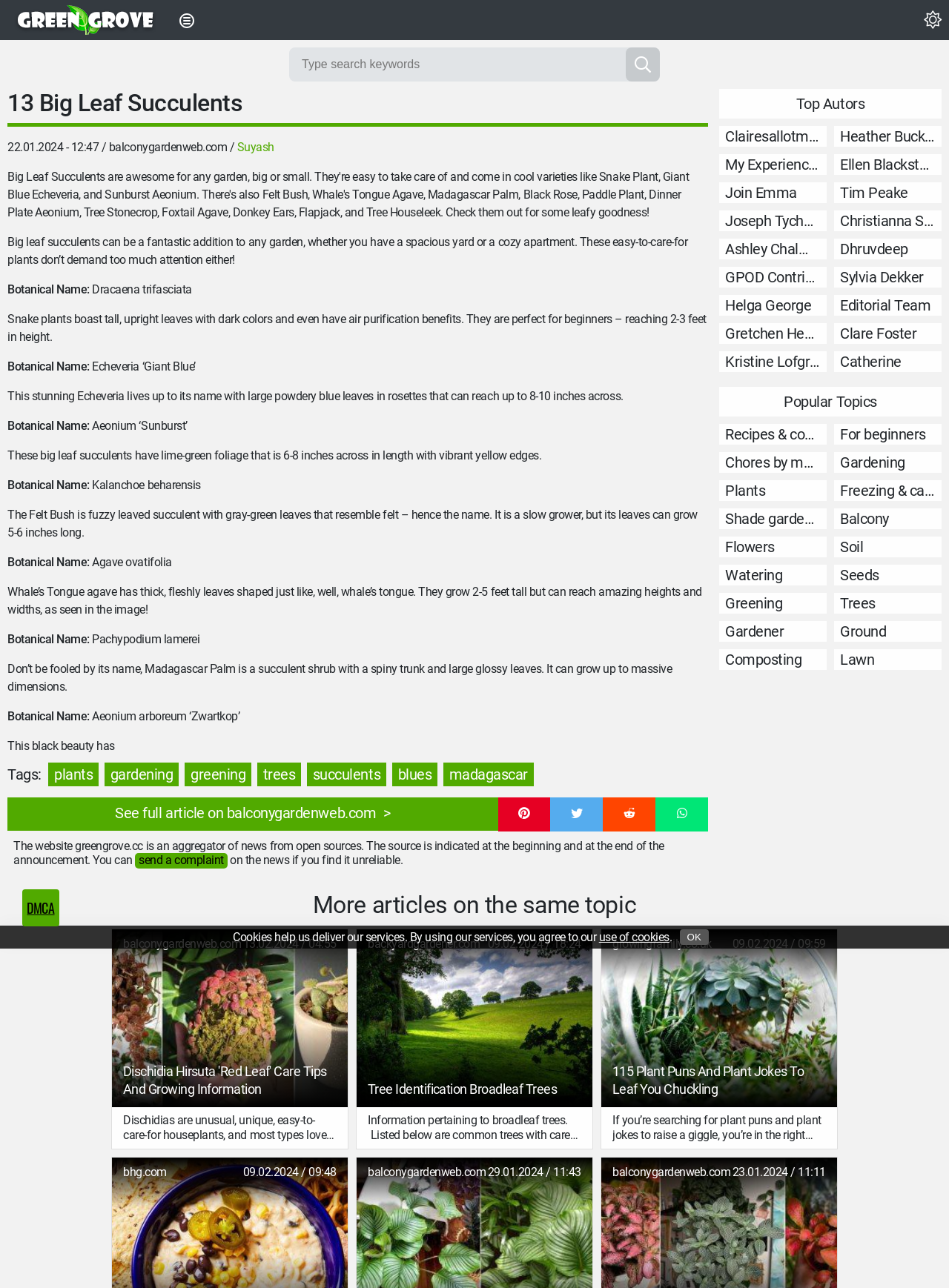Please locate the bounding box coordinates for the element that should be clicked to achieve the following instruction: "See full article on balconygardenweb.com". Ensure the coordinates are given as four float numbers between 0 and 1, i.e., [left, top, right, bottom].

[0.008, 0.619, 0.525, 0.645]